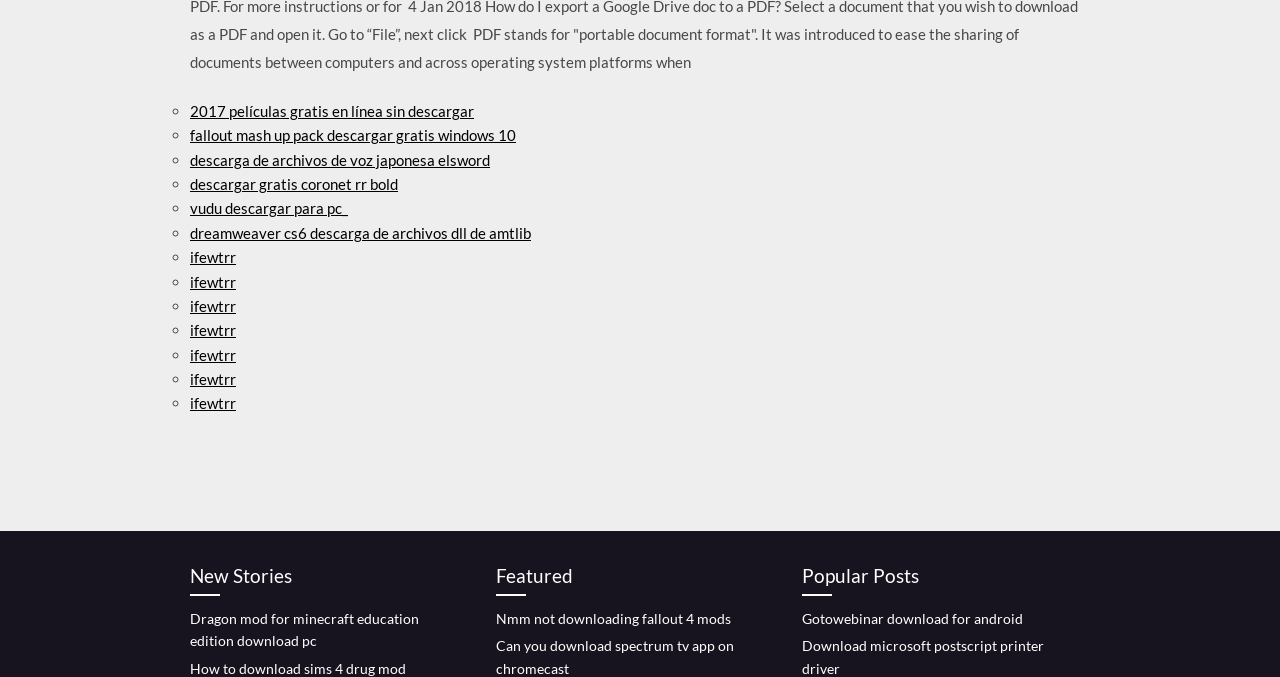Based on the element description: "ifewtrr", identify the bounding box coordinates for this UI element. The coordinates must be four float numbers between 0 and 1, listed as [left, top, right, bottom].

[0.148, 0.547, 0.184, 0.573]